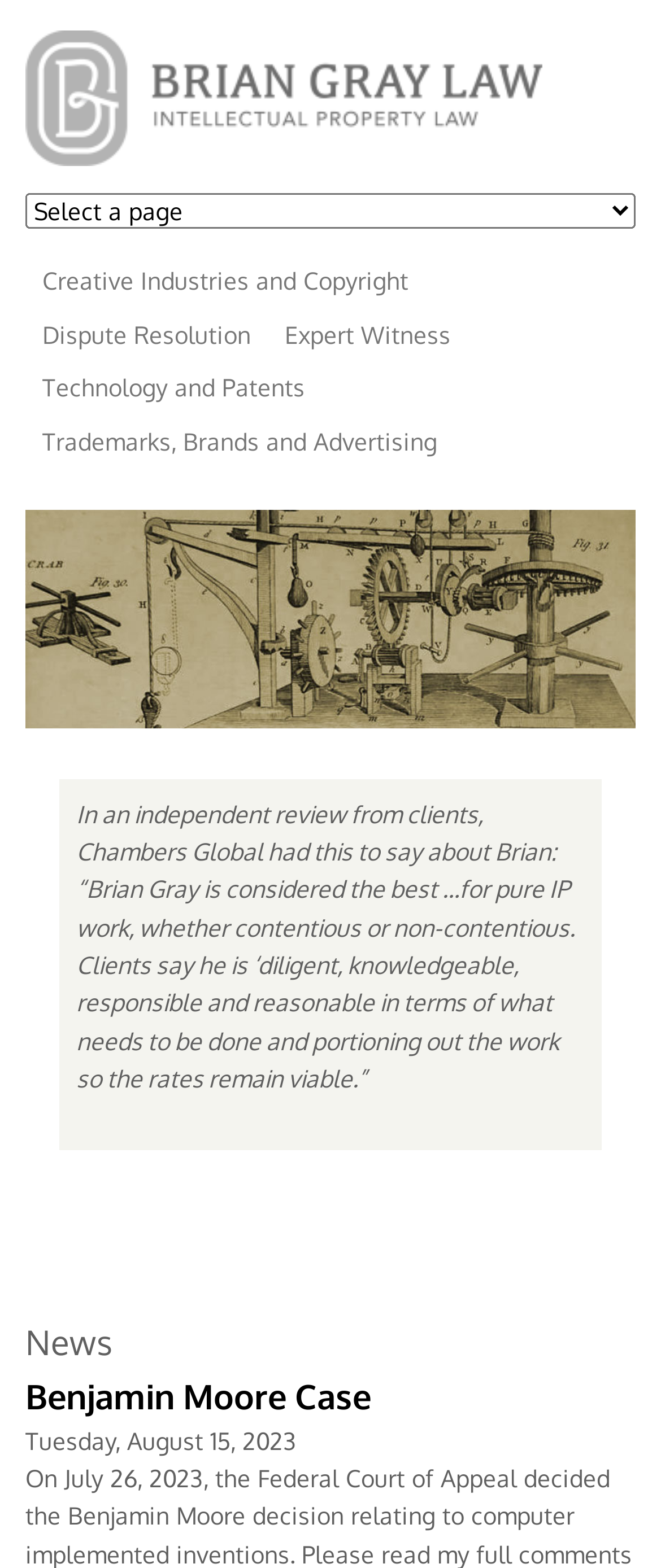Find the bounding box coordinates of the clickable region needed to perform the following instruction: "select a practice area". The coordinates should be provided as four float numbers between 0 and 1, i.e., [left, top, right, bottom].

[0.038, 0.124, 0.962, 0.146]